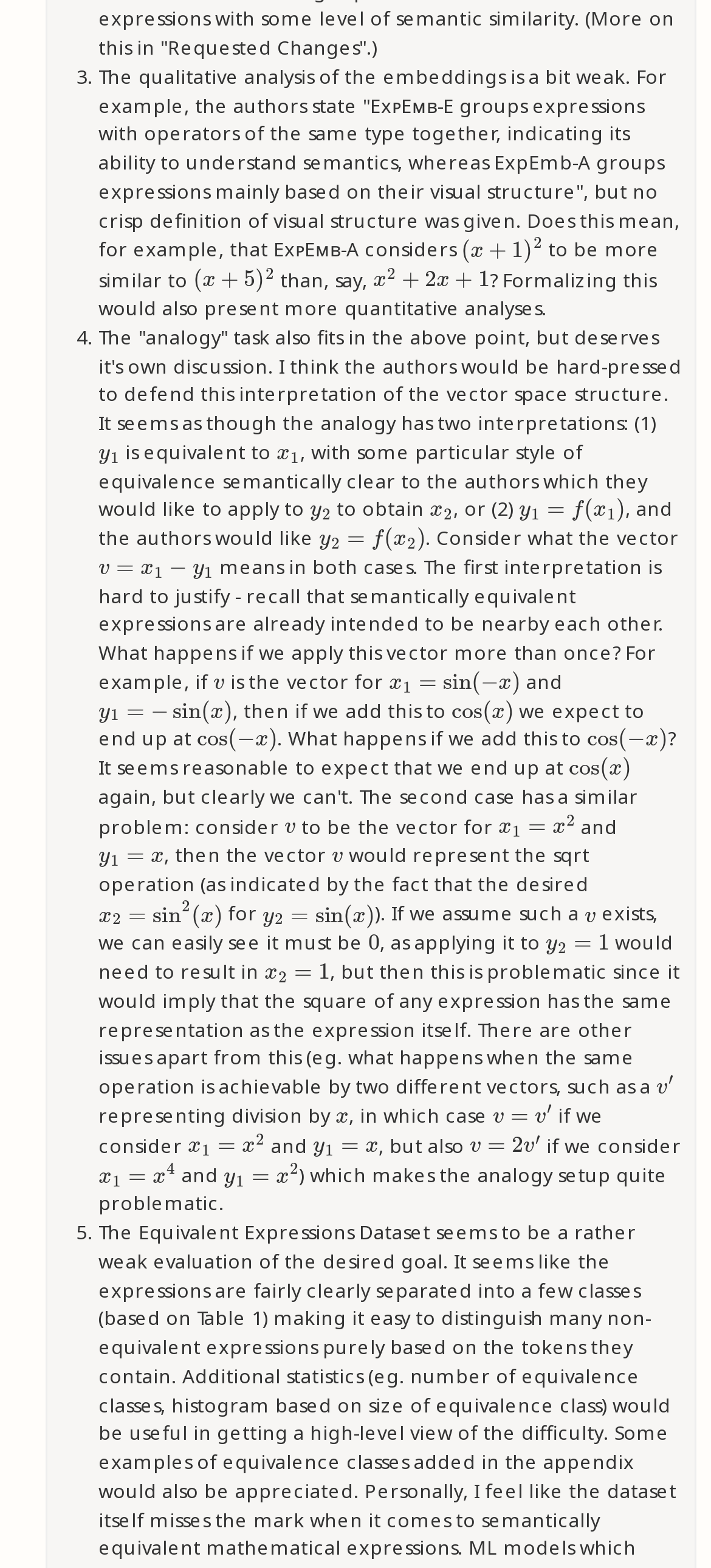Kindly determine the bounding box coordinates for the clickable area to achieve the given instruction: "read the mathematical expression".

[0.649, 0.149, 0.755, 0.166]